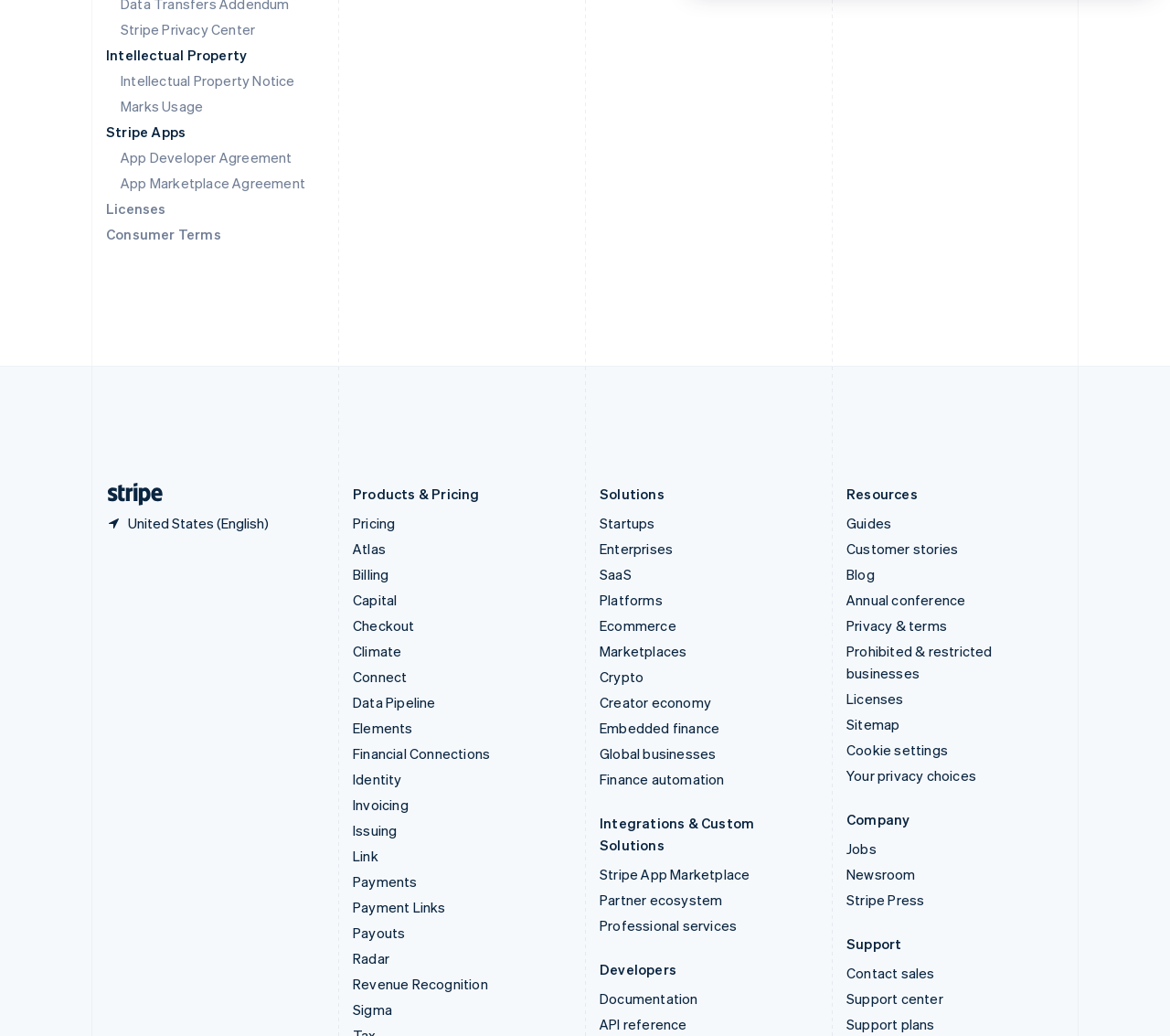Predict the bounding box coordinates of the UI element that matches this description: "Stripe App Marketplace". The coordinates should be in the format [left, top, right, bottom] with each value between 0 and 1.

[0.512, 0.835, 0.641, 0.853]